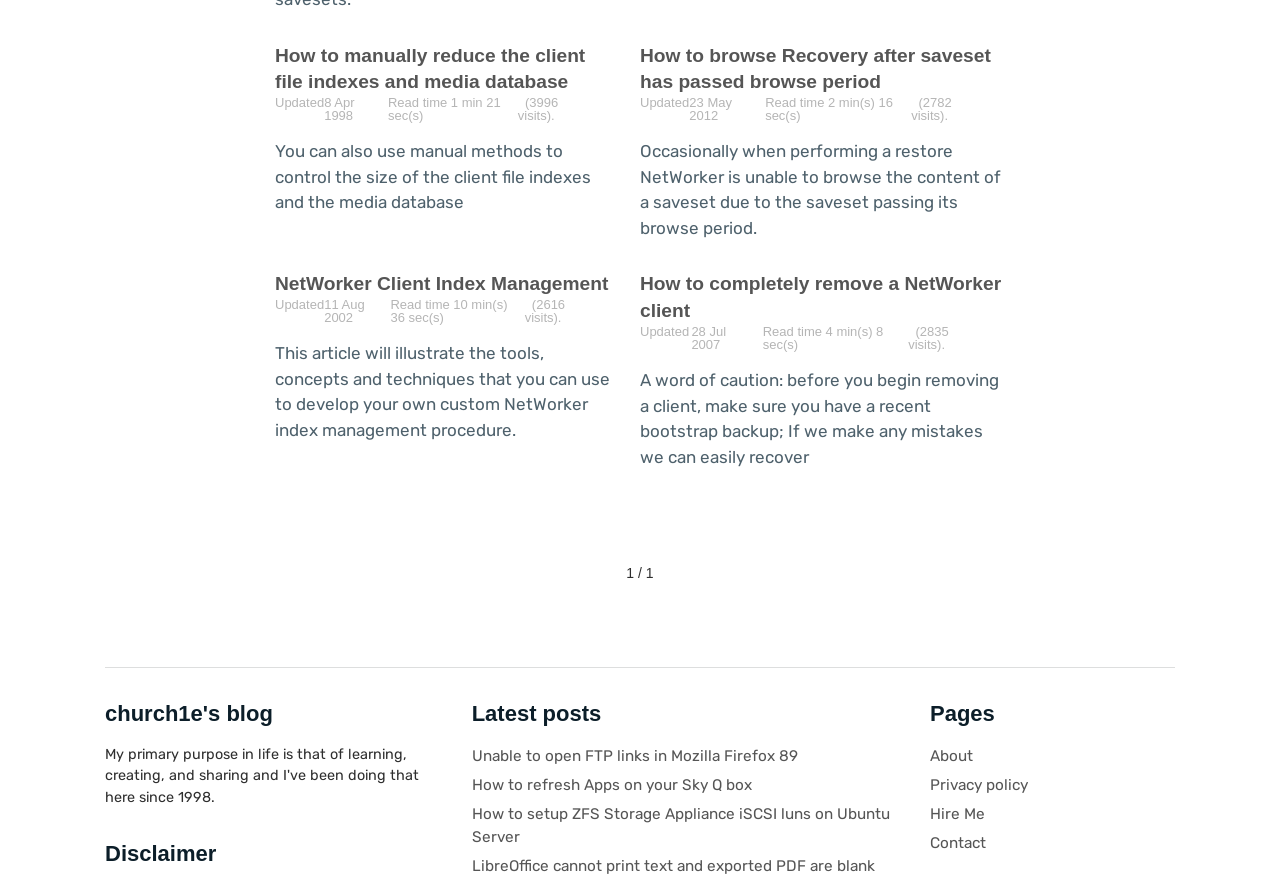Mark the bounding box of the element that matches the following description: "NetWorker Client Index Management".

[0.215, 0.31, 0.475, 0.334]